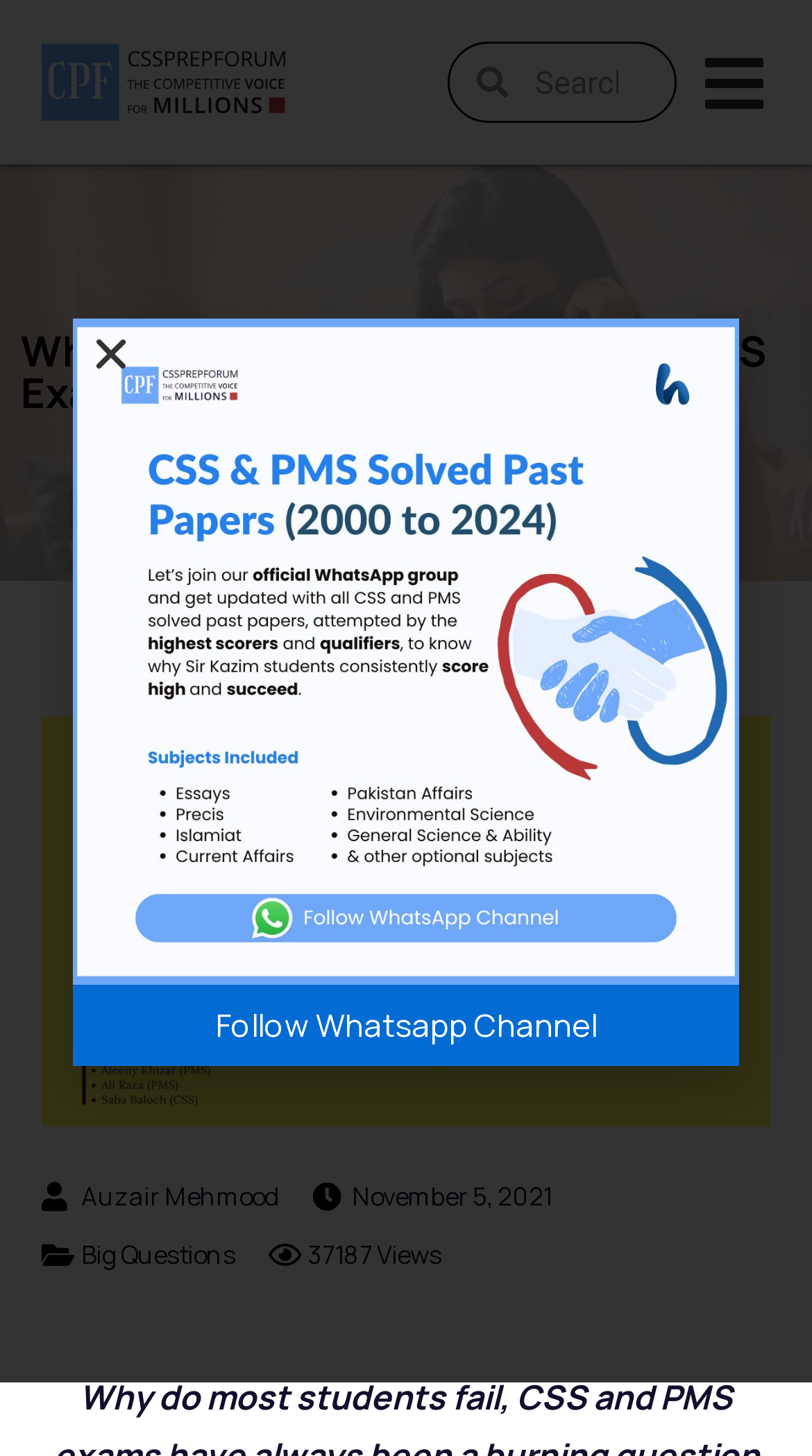How many views does the article have?
Use the image to answer the question with a single word or phrase.

37187 Views